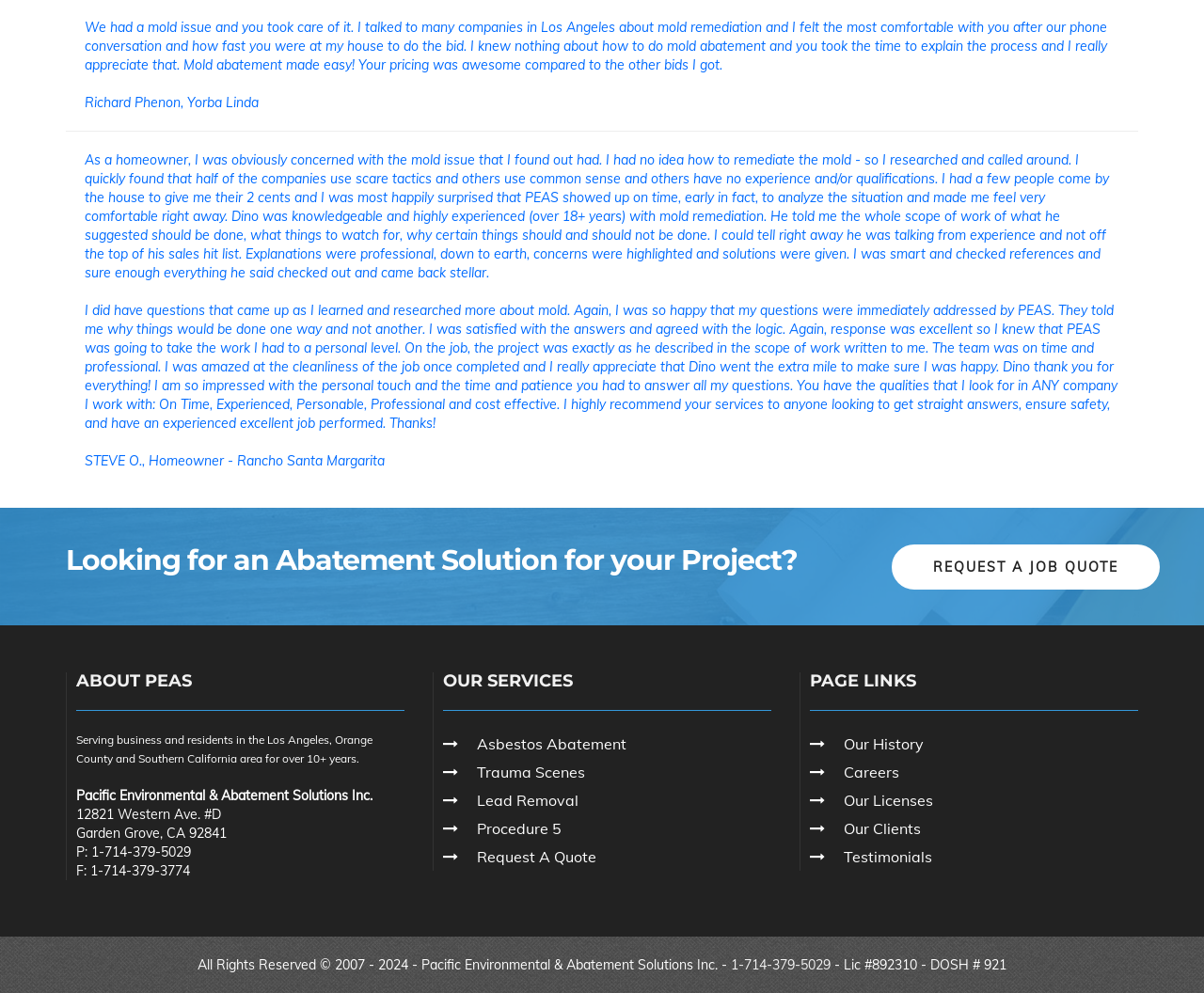Examine the image carefully and respond to the question with a detailed answer: 
What services does the company provide?

I found the services provided by the company by looking at the links under the 'OUR SERVICES' heading. These links include 'Asbestos Abatement', 'Trauma Scenes', 'Lead Removal', and more.